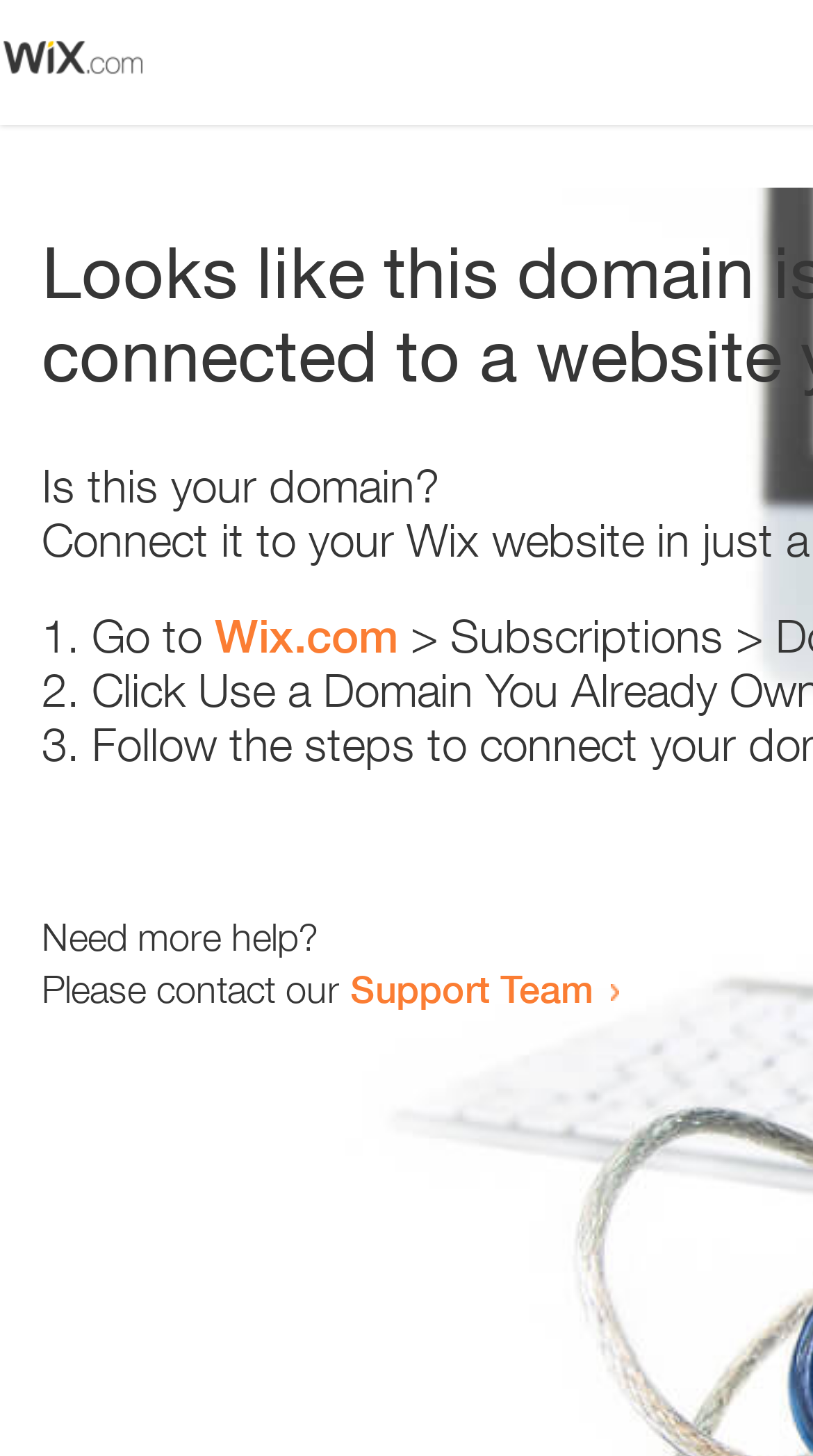Your task is to find and give the main heading text of the webpage.

Looks like this domain isn't
connected to a website yet